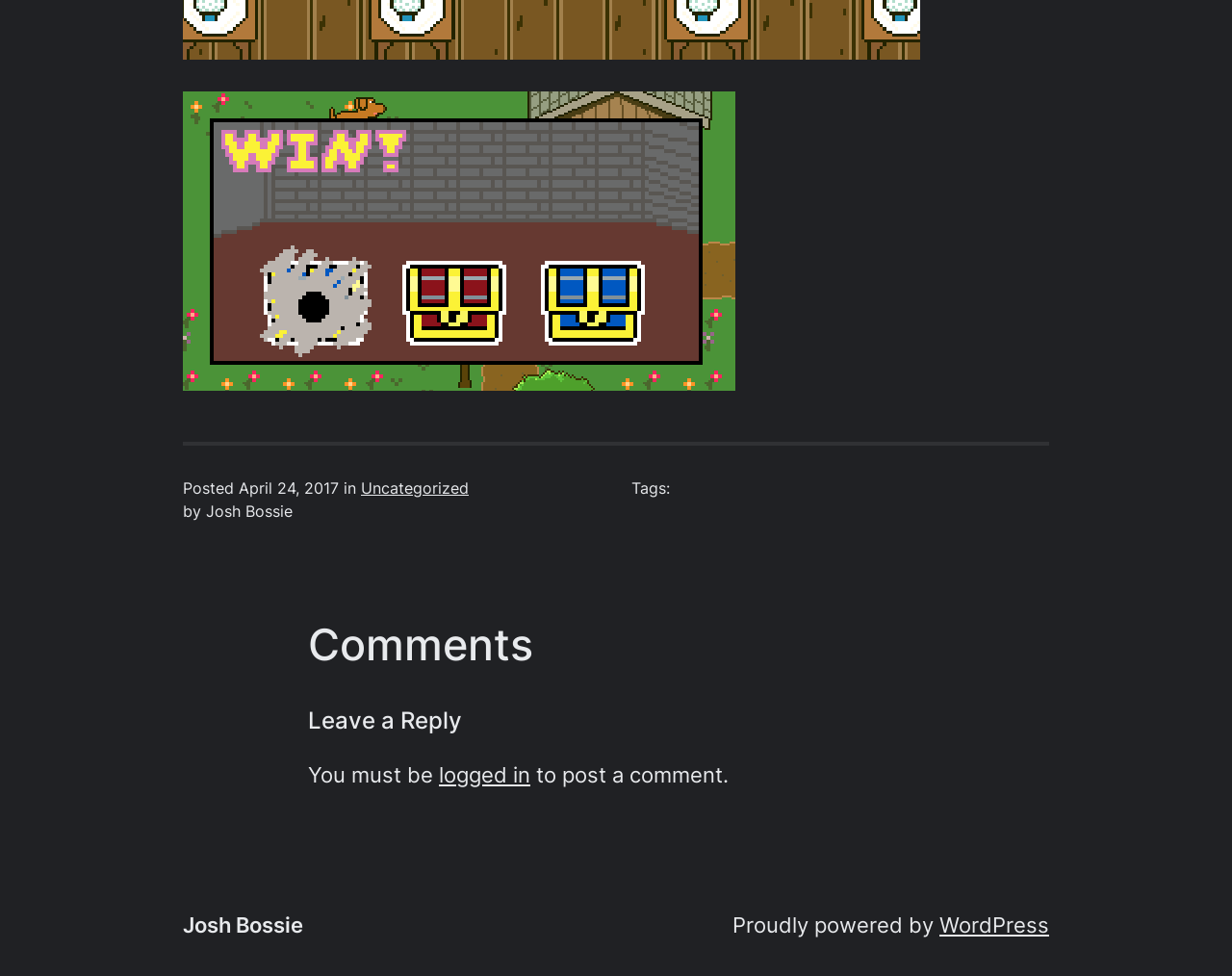Using the details in the image, give a detailed response to the question below:
Who is the author of the post?

I found the author's name by looking at the text 'by' followed by the static text 'Josh Bossie'.